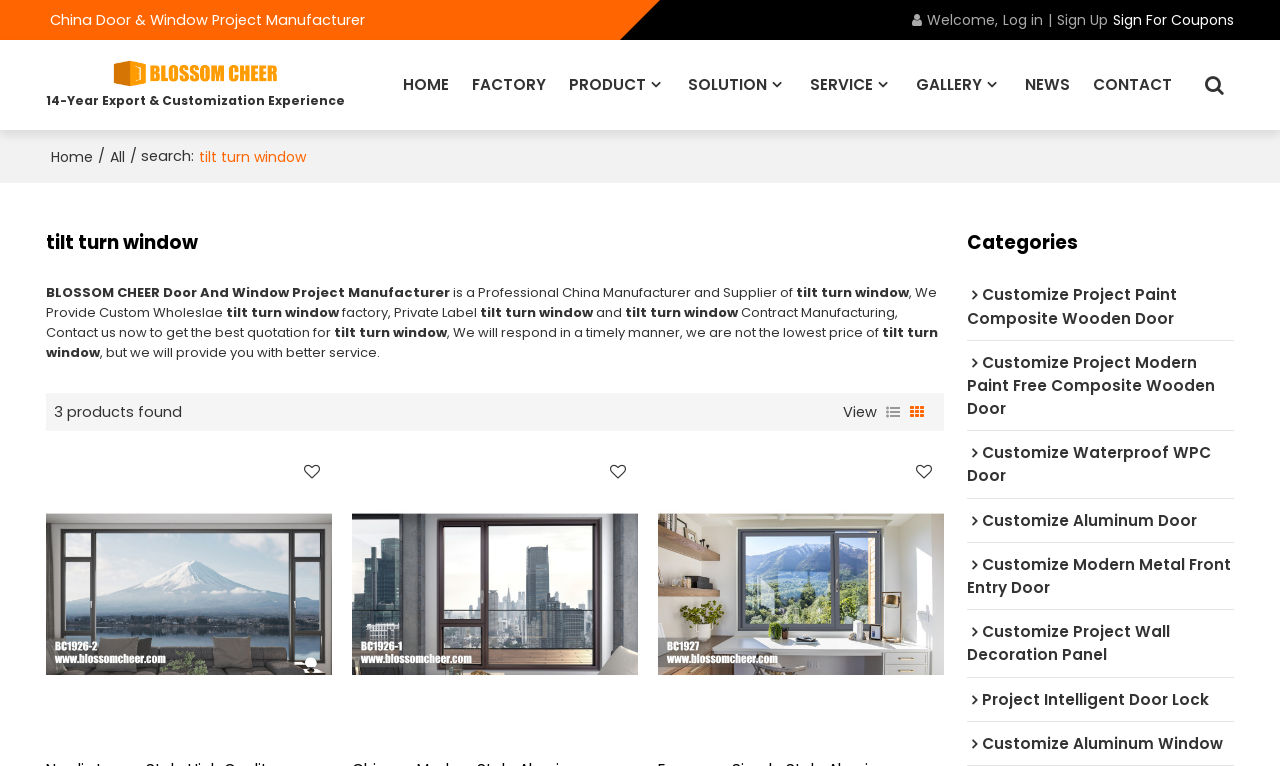Select the bounding box coordinates of the element I need to click to carry out the following instruction: "Log in to the website".

[0.784, 0.013, 0.815, 0.039]